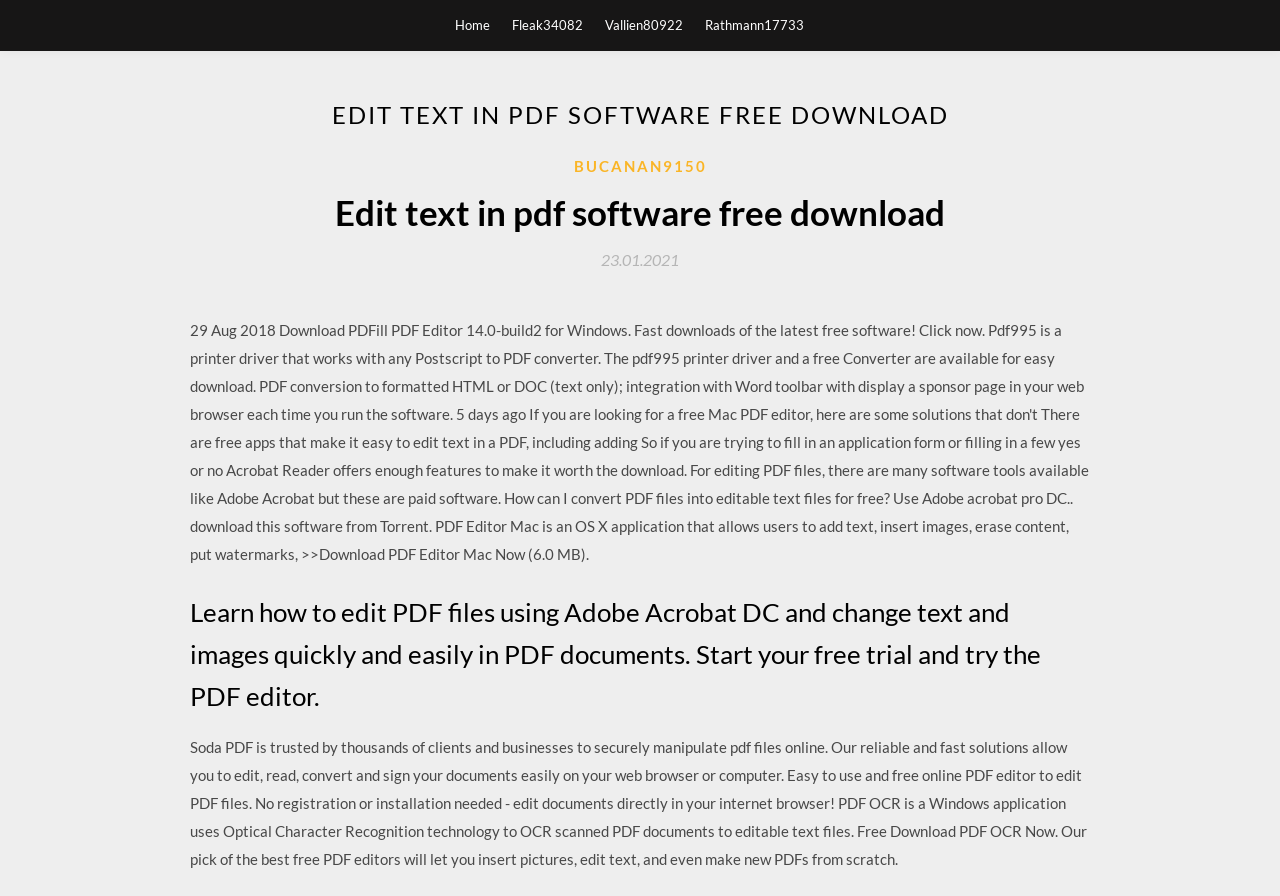Generate a thorough description of the webpage.

The webpage appears to be a software download page, specifically for a free PDF editor. At the top, there are four links: "Home", "Fleak34082", "Vallien80922", and "Rathmann17733", aligned horizontally and taking up about half of the screen width.

Below these links, there is a large header section that spans almost the entire screen width. It contains a heading that reads "EDIT TEXT IN PDF SOFTWARE FREE DOWNLOAD" in a prominent font size. 

Underneath the header, there is a section with a link "BUCANAN9150" and a heading that reads "Edit text in pdf software free download". Next to this heading, there is a link with a date "23.01.2021". 

Further down, there is a long heading that describes how to edit PDF files using Adobe Acrobat DC. This heading is followed by a large block of static text that explains the features and benefits of using Soda PDF, a reliable and fast online PDF editor. The text also mentions that no registration or installation is needed, and that users can edit documents directly in their internet browser. Additionally, it promotes a free download of PDF OCR, a Windows application that uses Optical Character Recognition technology to convert scanned PDF documents to editable text files.